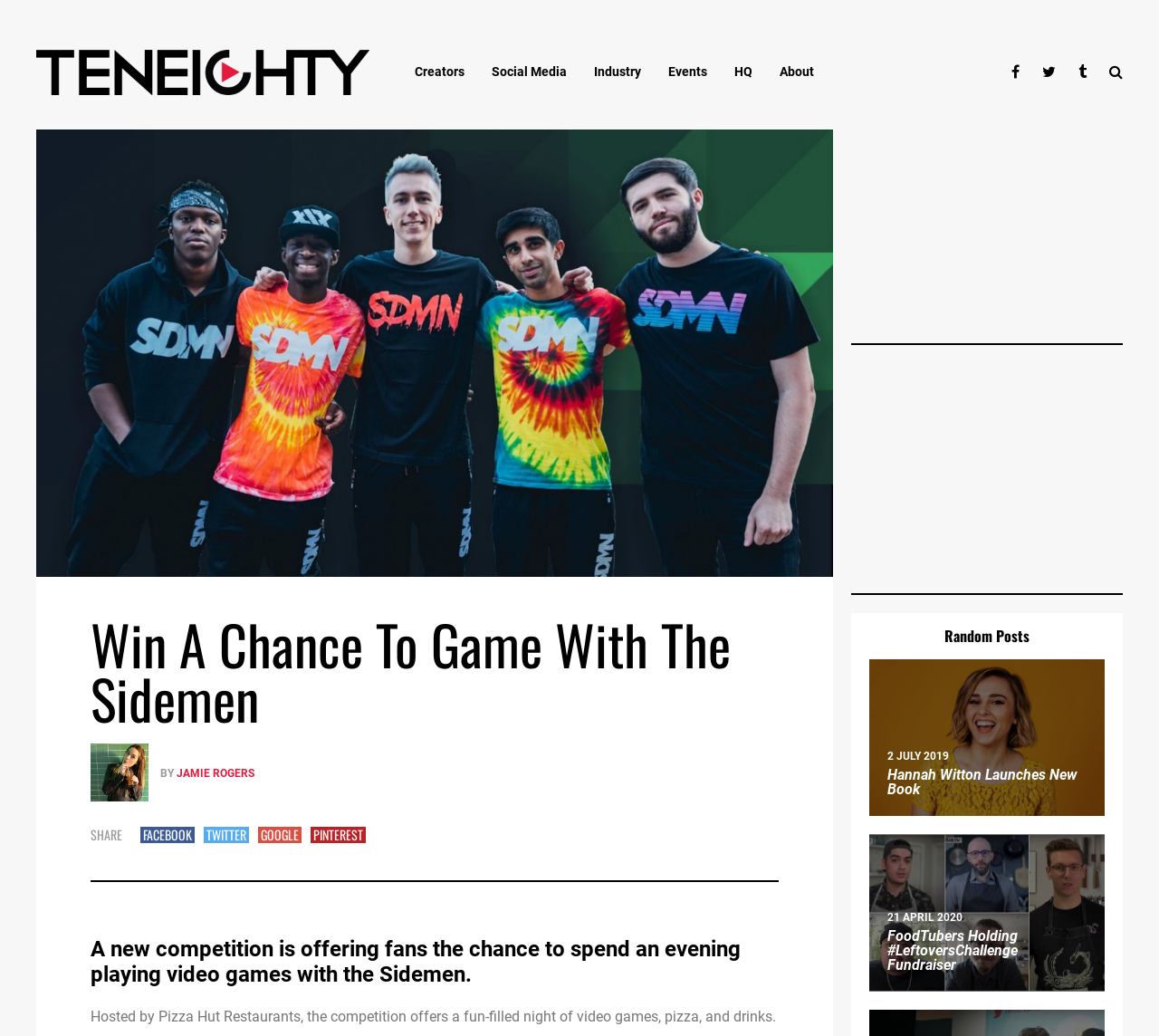Give a one-word or one-phrase response to the question: 
What is the prize of the competition?

Playing video games with the Sidemen